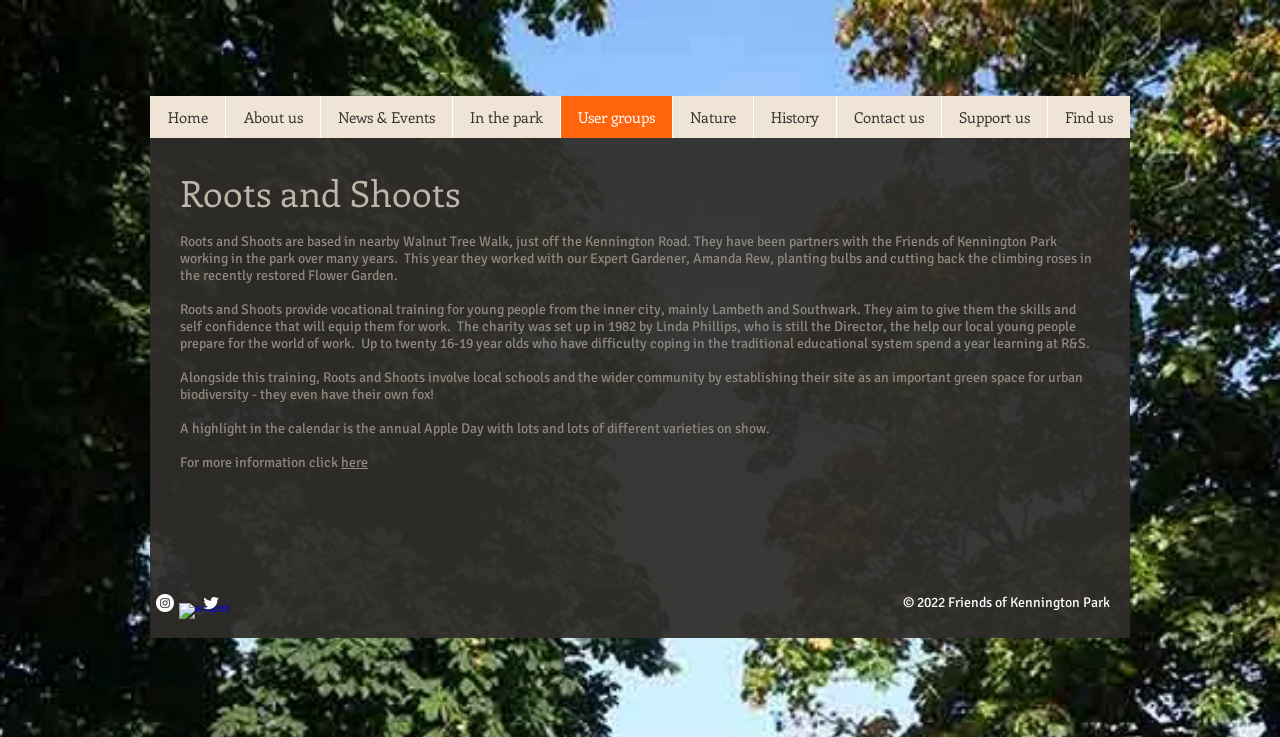Answer the following query concisely with a single word or phrase:
What is the purpose of Roots and Shoots?

Vocational training for young people